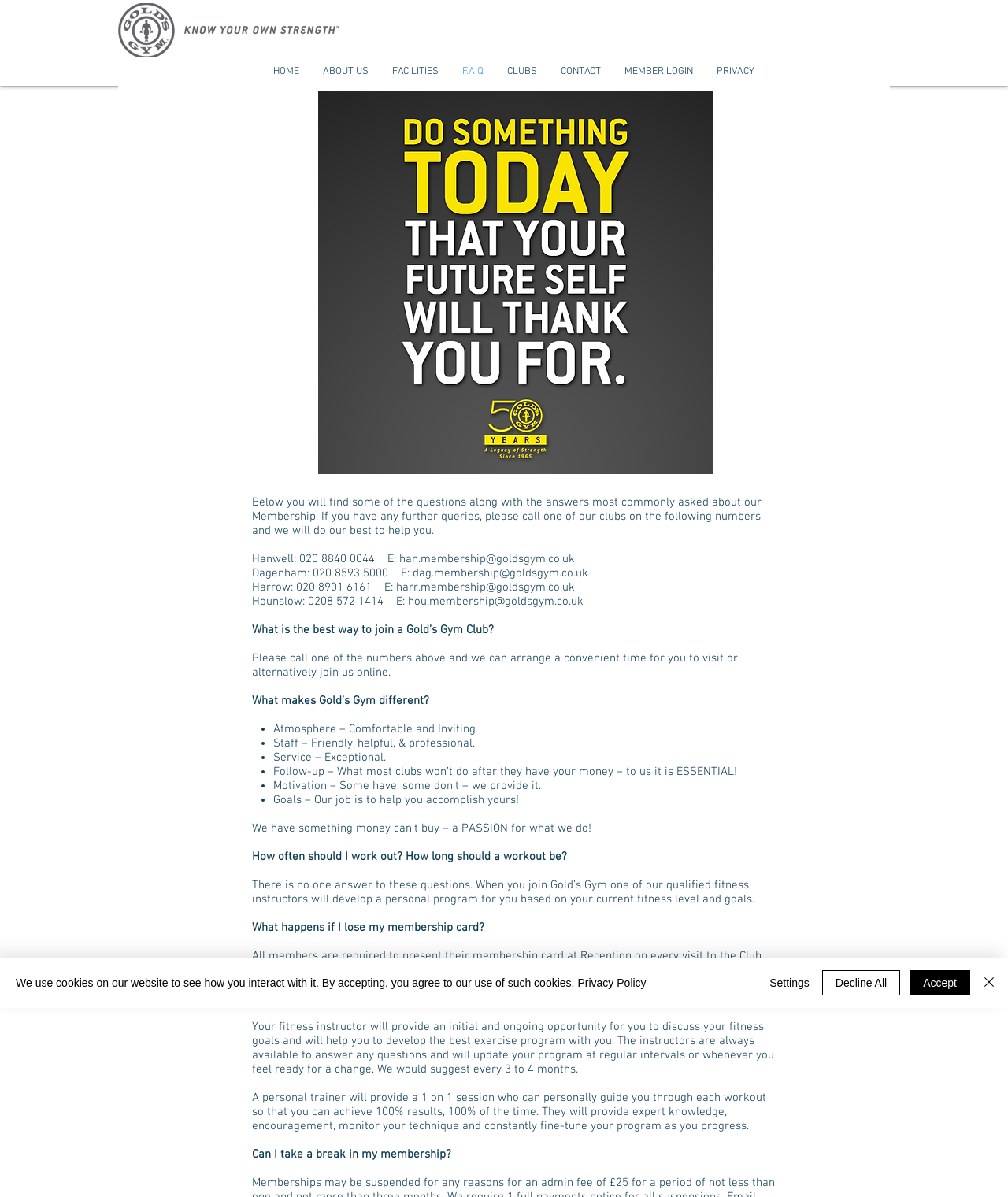What happens if I lose my membership card?
We need a detailed and meticulous answer to the question.

According to the webpage, if I lose my membership card, I will need to replace it at my own expense, as all members are required to present their membership card at Reception on every visit to the Club.